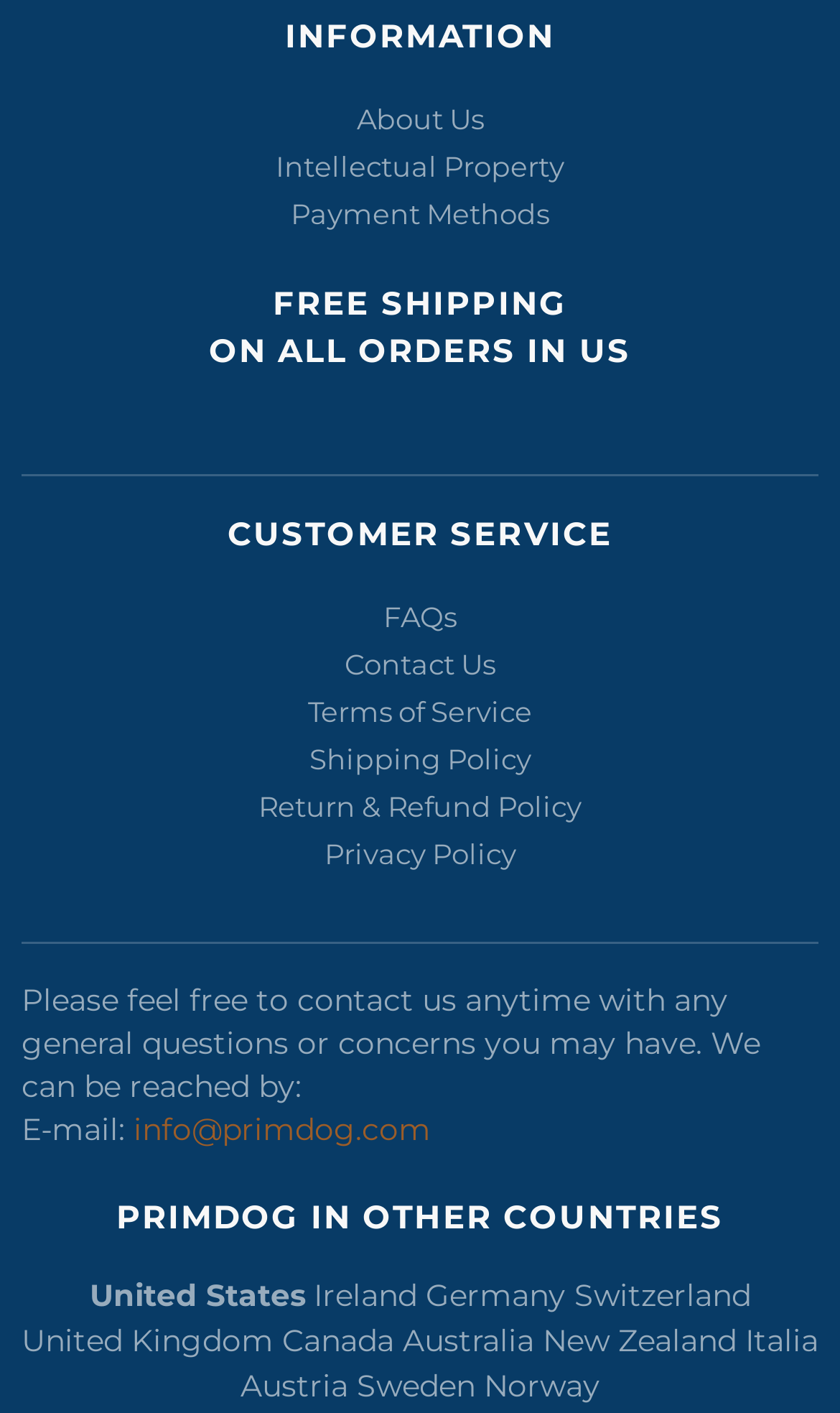Please identify the bounding box coordinates of the element that needs to be clicked to perform the following instruction: "go to United States website".

[0.106, 0.901, 0.363, 0.933]